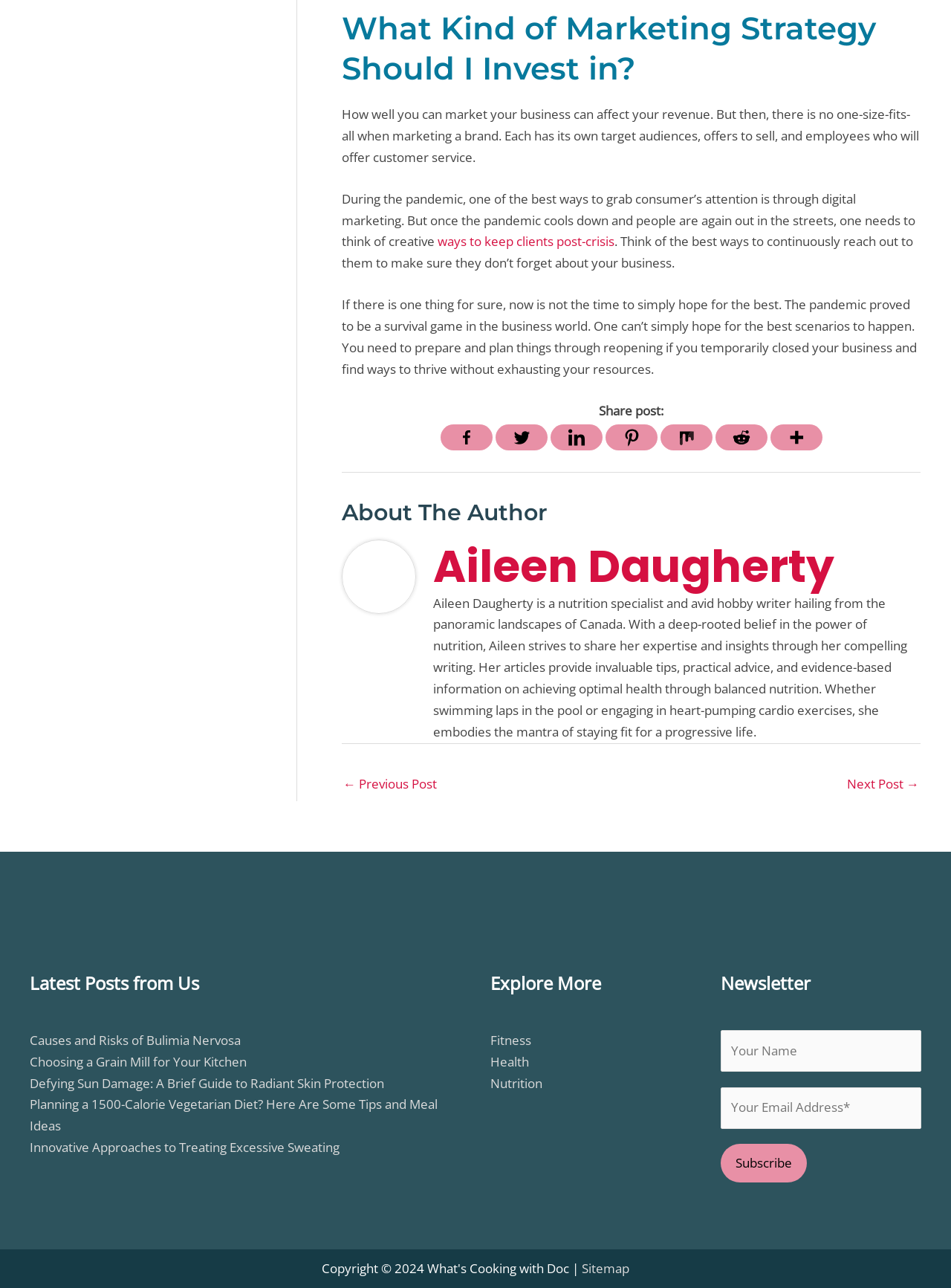Kindly determine the bounding box coordinates for the clickable area to achieve the given instruction: "Subscribe to the newsletter".

[0.758, 0.888, 0.848, 0.918]